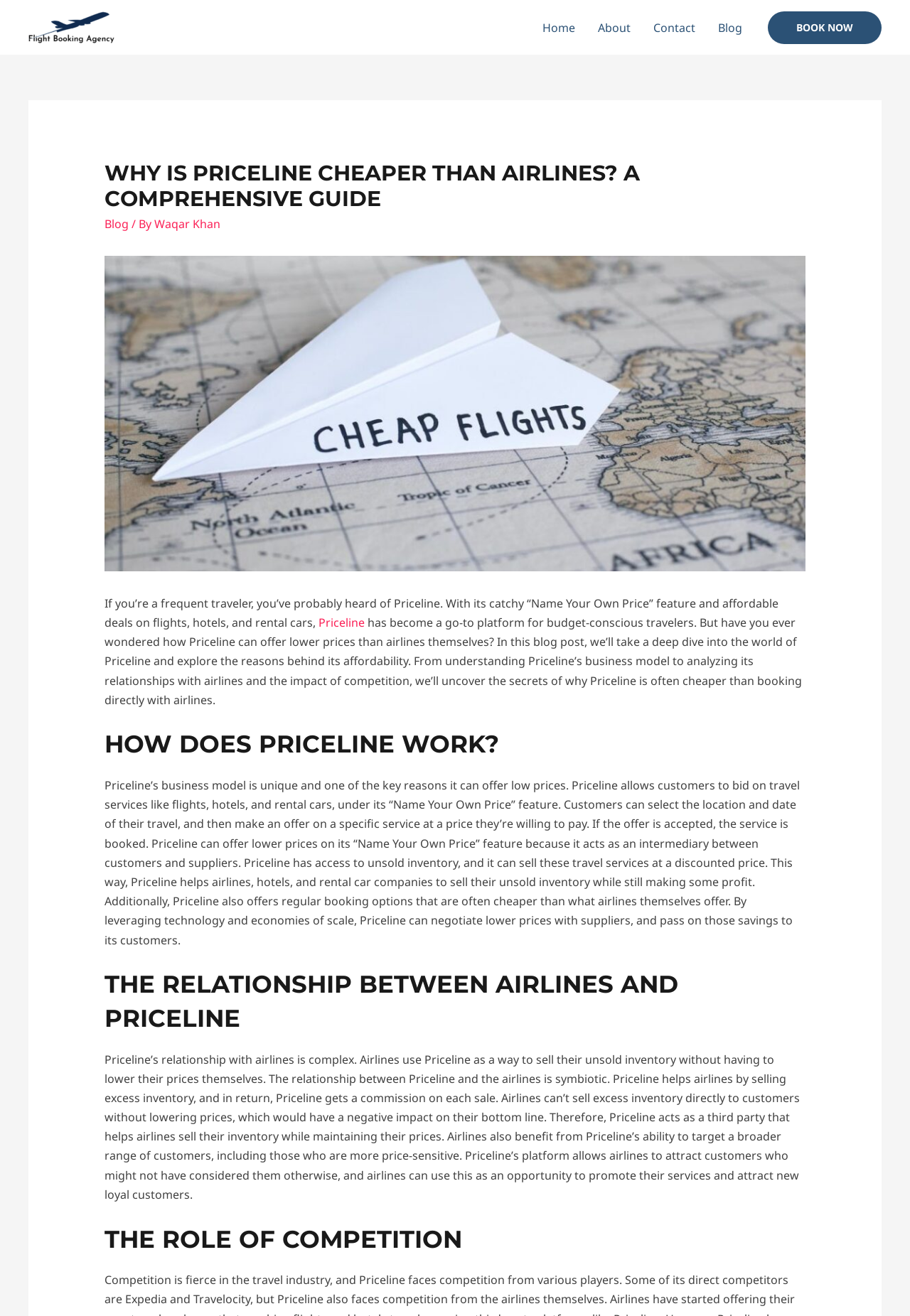With reference to the screenshot, provide a detailed response to the question below:
What is the main topic of this blog post?

The main topic of this blog post is Priceline's pricing, specifically how Priceline can offer lower prices than airlines themselves. The post explores Priceline's business model, its relationships with airlines, and the impact of competition to explain why it can offer affordable travel deals.